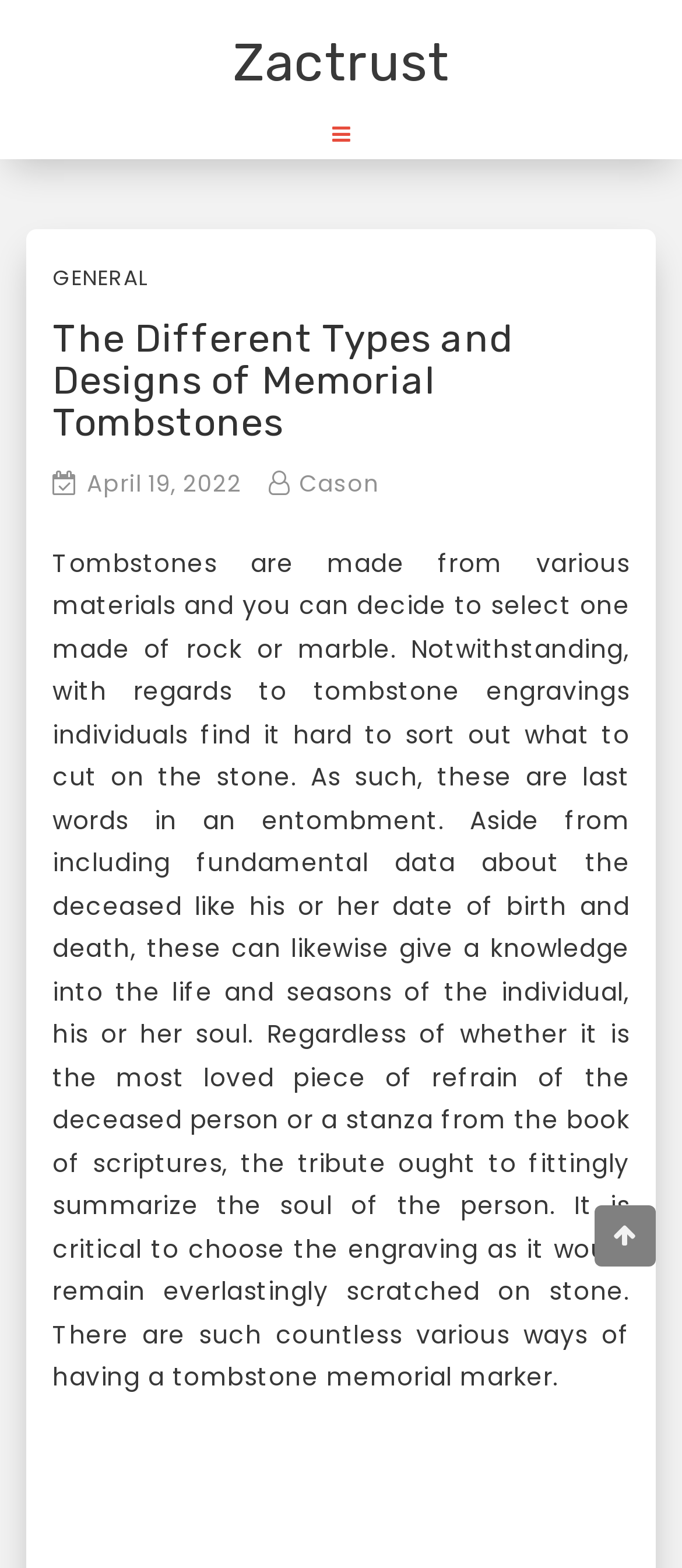Extract the main title from the webpage and generate its text.

The Different Types and Designs of Memorial Tombstones